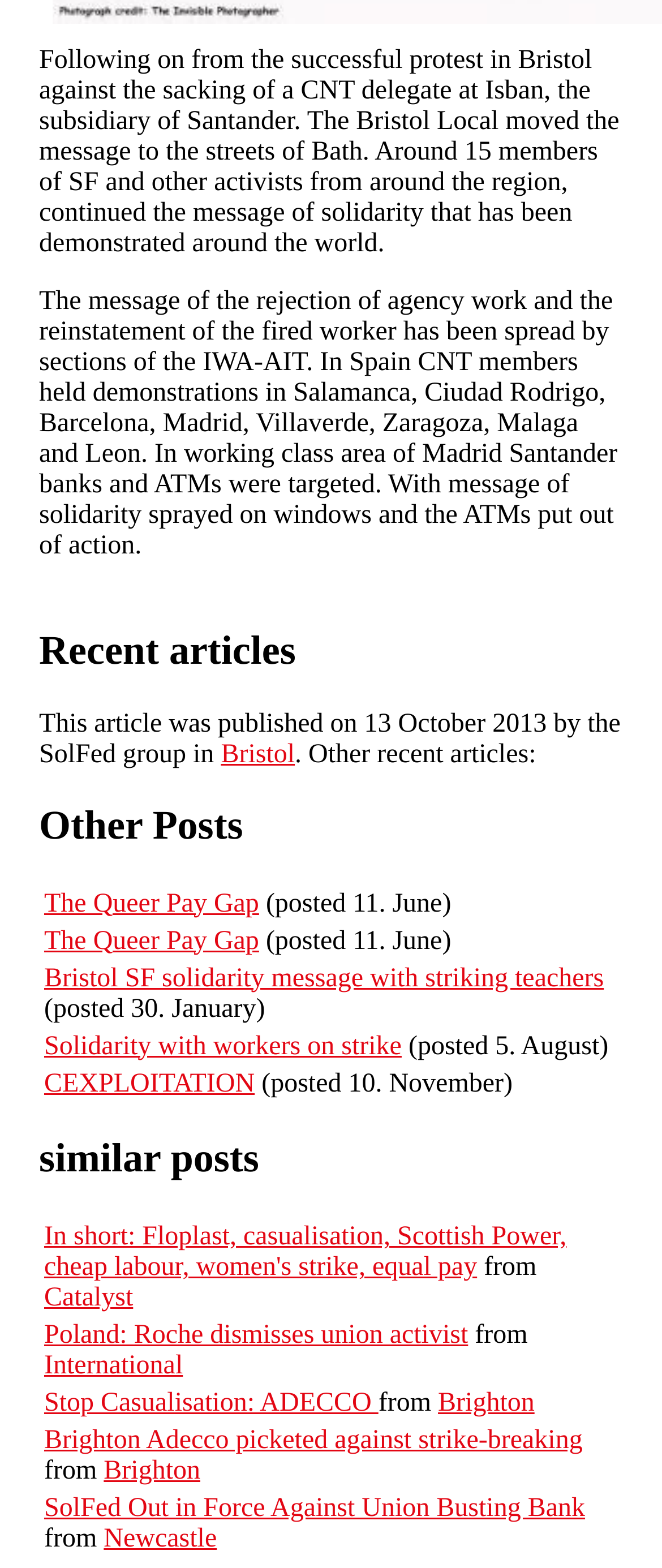Please specify the bounding box coordinates of the clickable section necessary to execute the following command: "Check the solidarity message with striking teachers".

[0.067, 0.614, 0.912, 0.633]